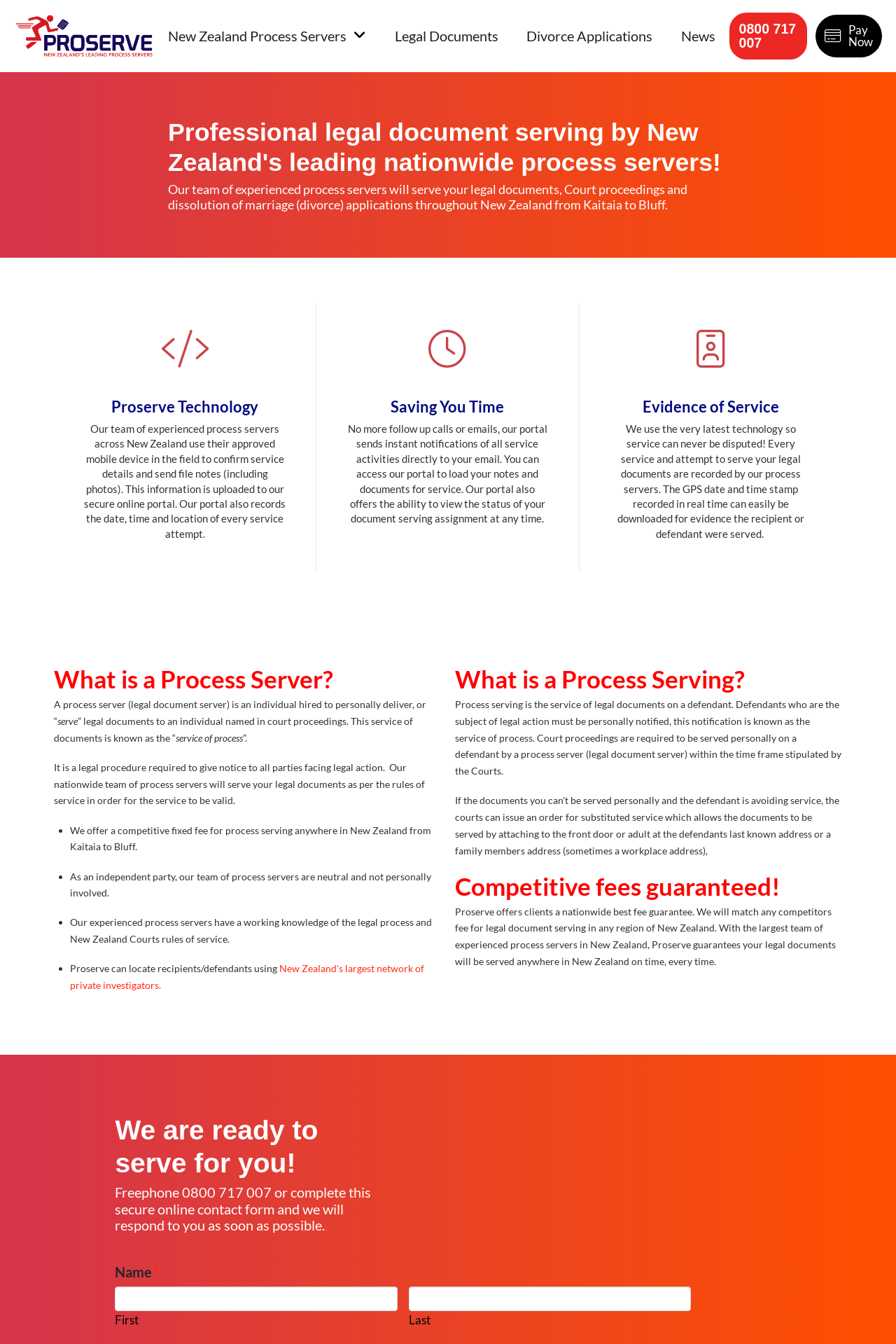Predict the bounding box coordinates of the UI element that matches this description: "News". The coordinates should be in the format [left, top, right, bottom] with each value between 0 and 1.

[0.744, 0.0, 0.814, 0.054]